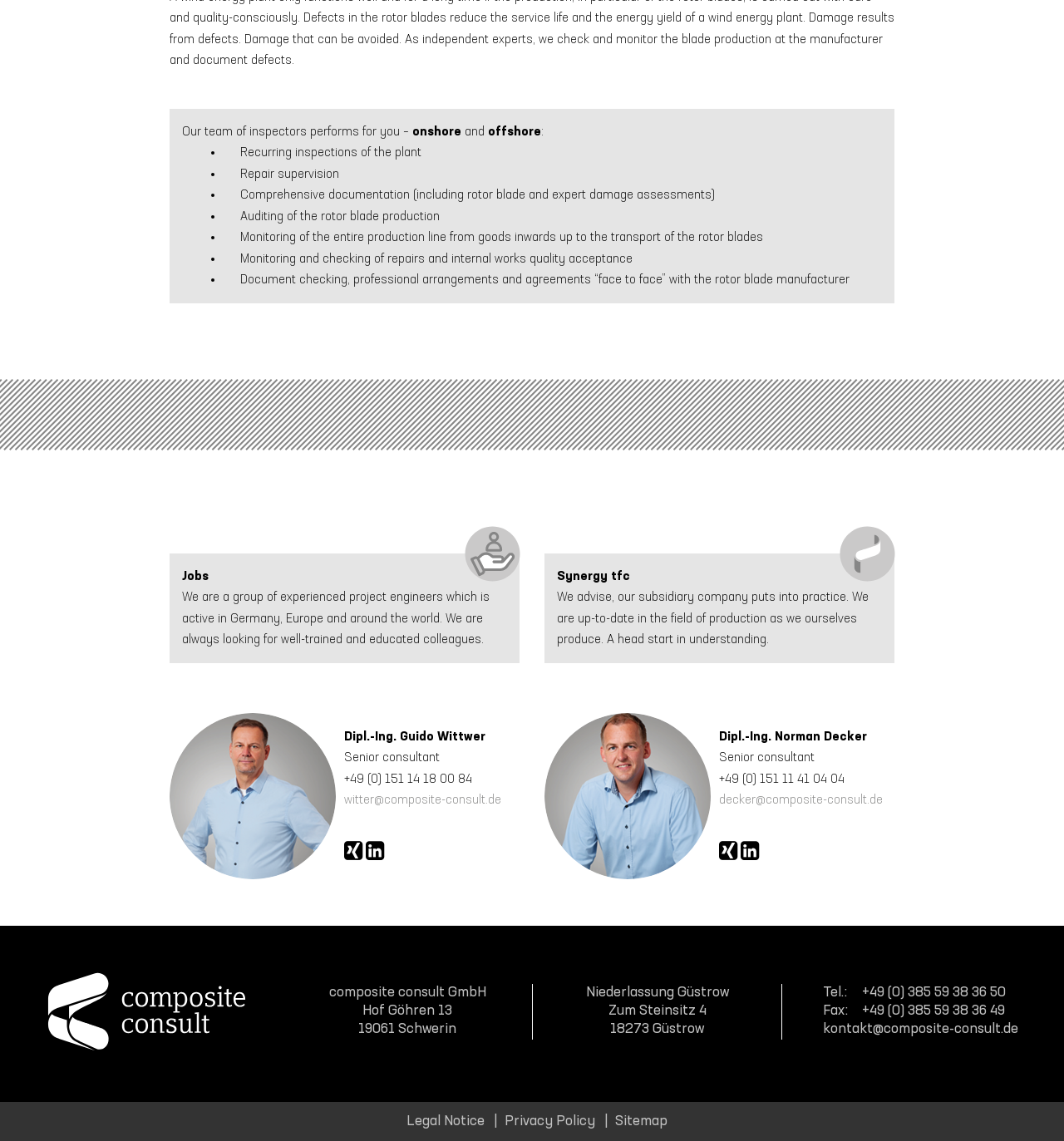Locate the bounding box coordinates of the region to be clicked to comply with the following instruction: "Check the 'Sitemap'". The coordinates must be four float numbers between 0 and 1, in the form [left, top, right, bottom].

[0.578, 0.977, 0.627, 0.989]